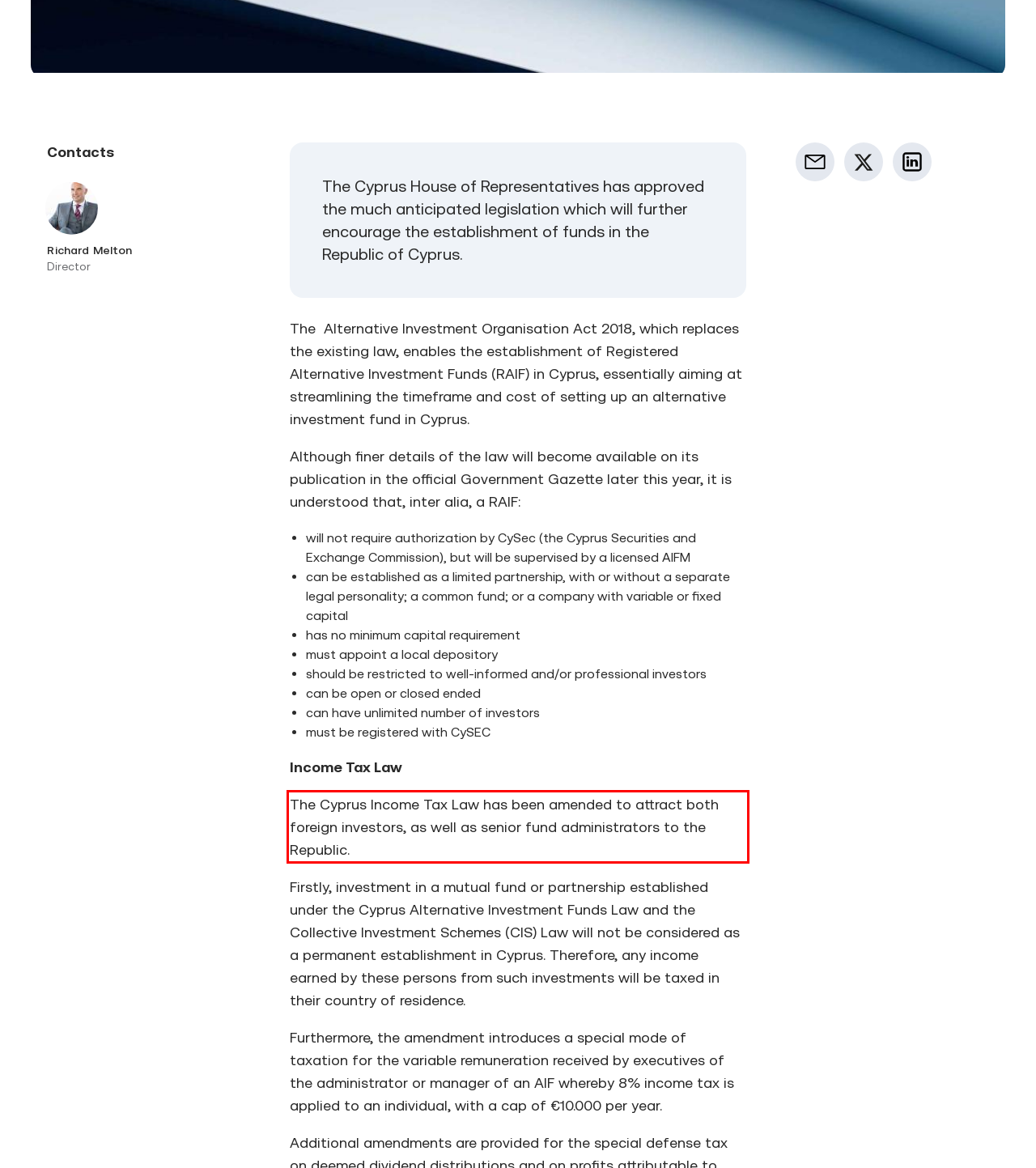Given the screenshot of a webpage, identify the red rectangle bounding box and recognize the text content inside it, generating the extracted text.

The Cyprus Income Tax Law has been amended to attract both foreign investors, as well as senior fund administrators to the Republic.